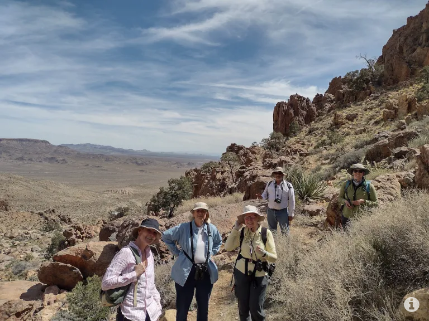How many people are in the group?
Please provide a detailed and comprehensive answer to the question.

The caption explicitly states that the image captures a group of five individuals on a rugged trail within the Mojave Desert.